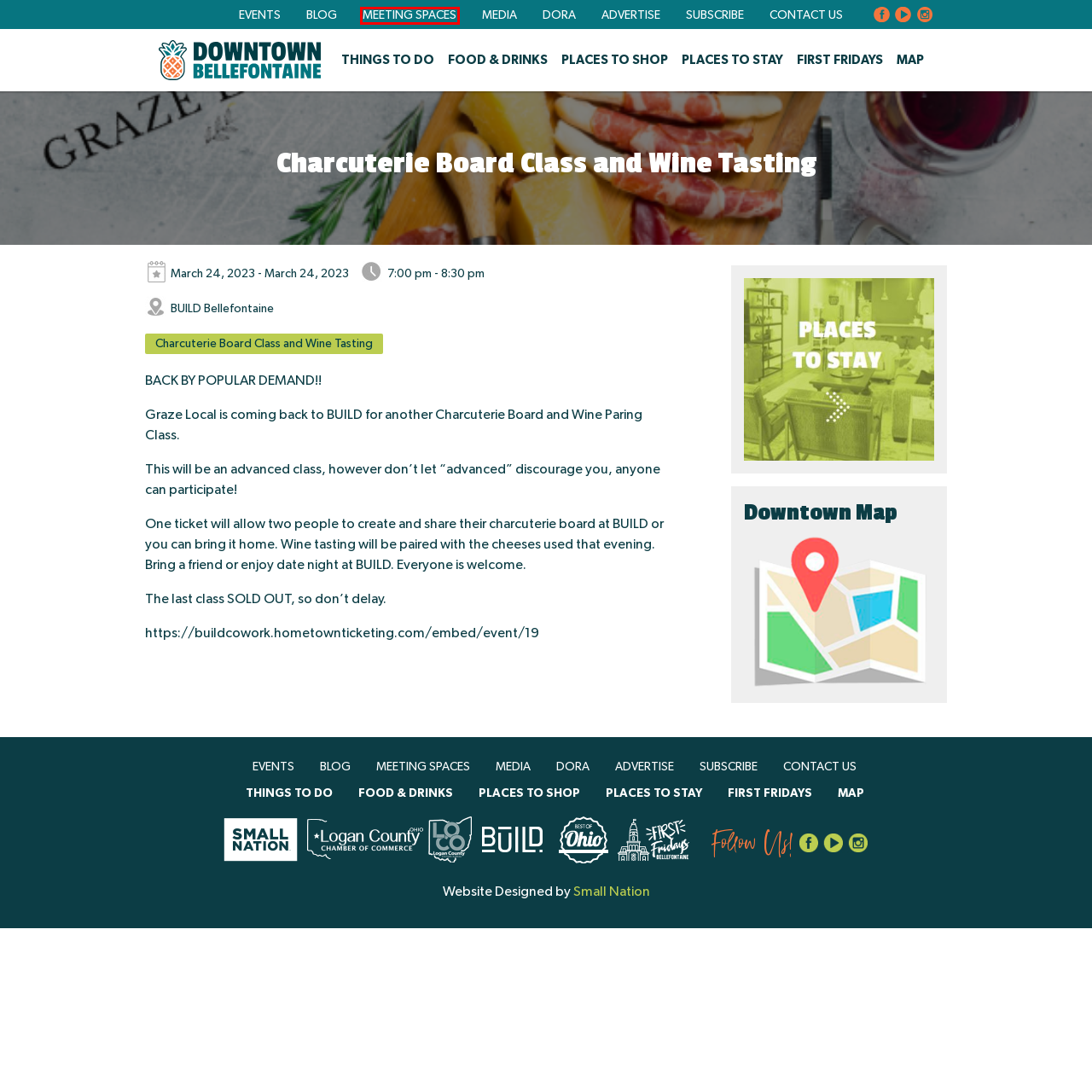Given a screenshot of a webpage with a red bounding box around an element, choose the most appropriate webpage description for the new page displayed after clicking the element within the bounding box. Here are the candidates:
A. Events - Downtown Bellefontaine
B. CONTACT US - Downtown Bellefontaine
C. Food & Drinks - Downtown Bellefontaine
D. Places to shop - Downtown Bellefontaine
E. DORA - Downtown Bellefontaine
F. Subscribe - Downtown Bellefontaine
G. ADVERTISE - Downtown Bellefontaine
H. Meeting Spaces - Downtown Bellefontaine

H